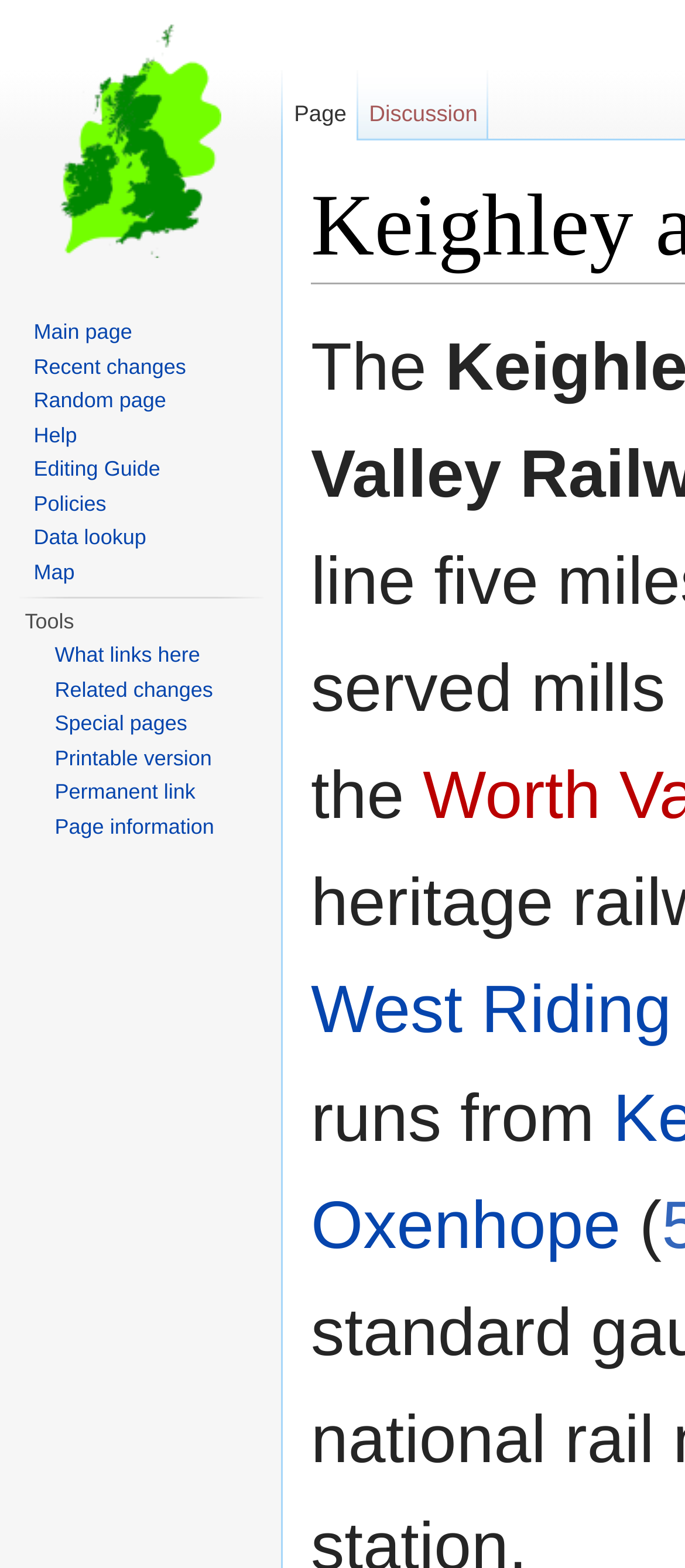Determine the bounding box coordinates for the area you should click to complete the following instruction: "View what links here".

[0.08, 0.41, 0.292, 0.425]